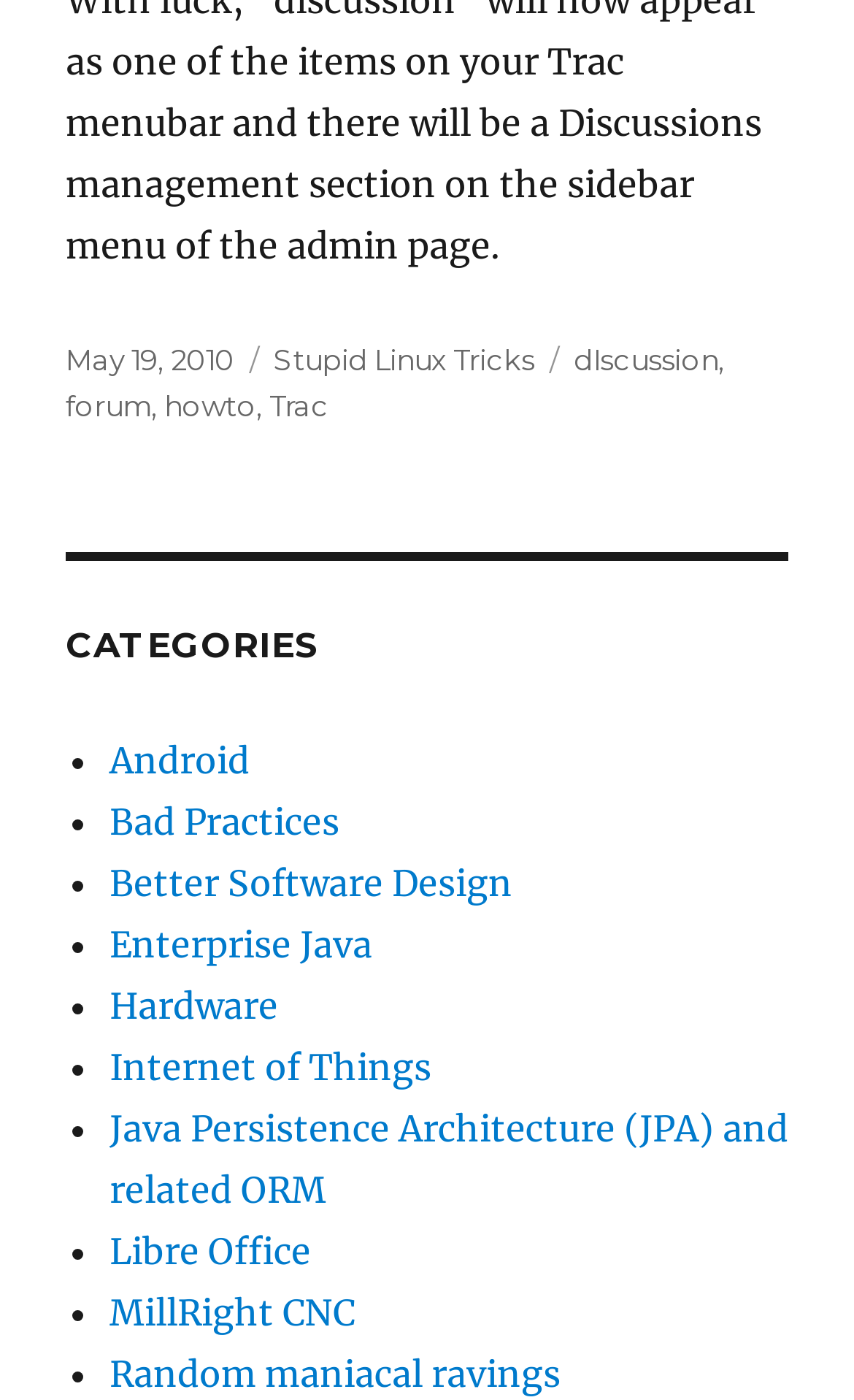Please locate the bounding box coordinates of the element that needs to be clicked to achieve the following instruction: "view May 19, 2010 post". The coordinates should be four float numbers between 0 and 1, i.e., [left, top, right, bottom].

[0.077, 0.244, 0.274, 0.269]